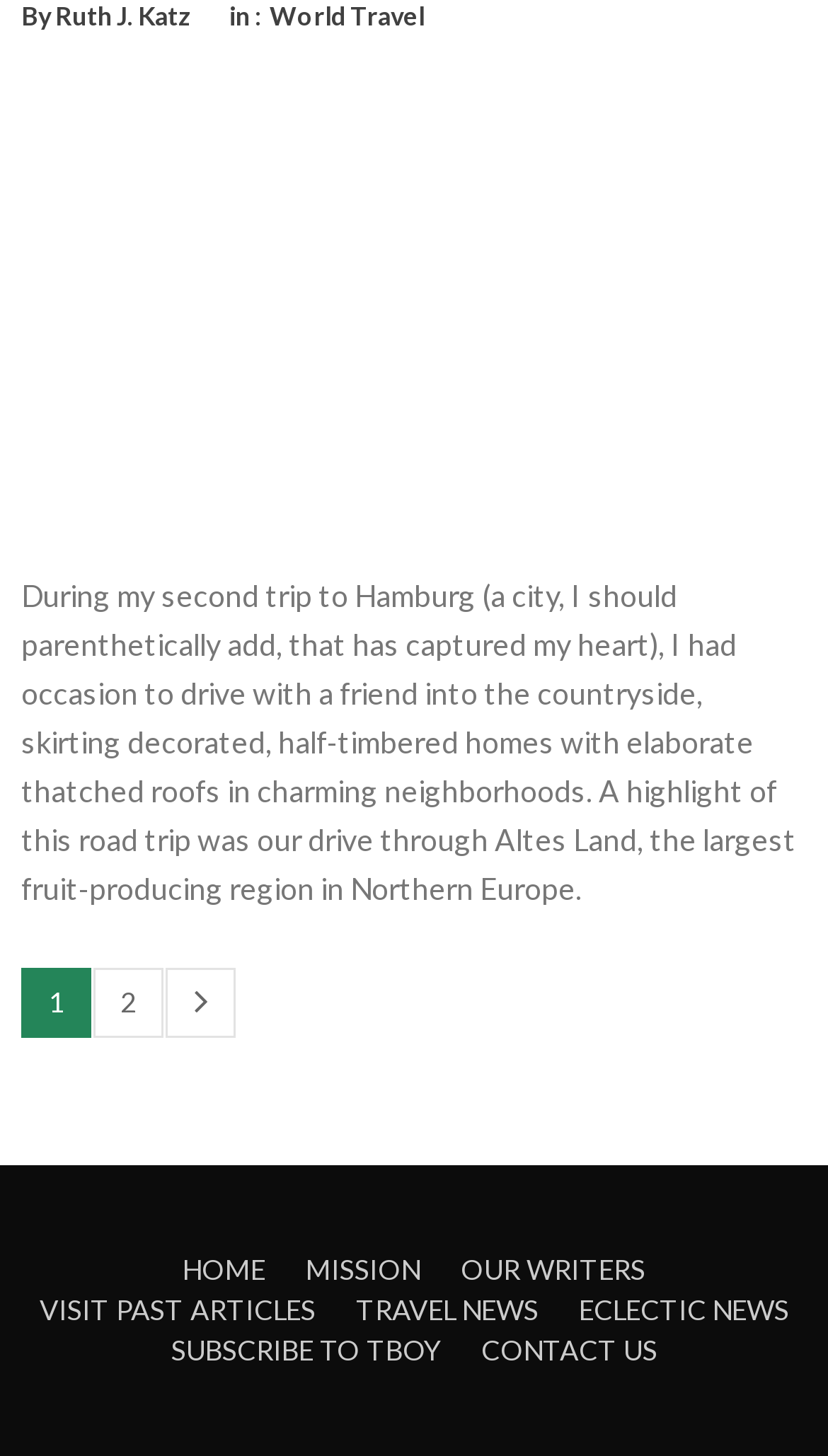Determine the bounding box coordinates of the region I should click to achieve the following instruction: "visit the home page". Ensure the bounding box coordinates are four float numbers between 0 and 1, i.e., [left, top, right, bottom].

[0.2, 0.86, 0.341, 0.884]